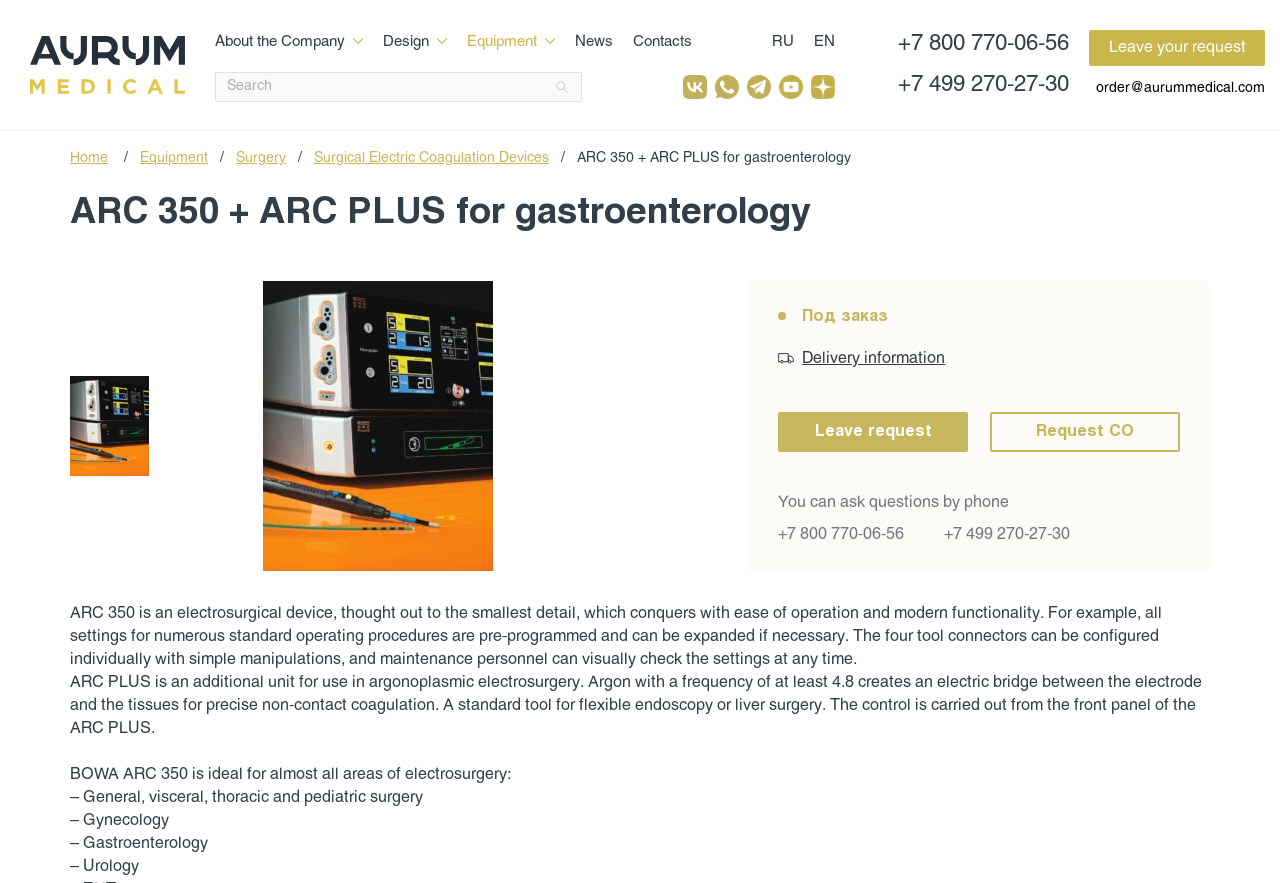Find the bounding box coordinates of the element you need to click on to perform this action: 'Leave a request'. The coordinates should be represented by four float values between 0 and 1, in the format [left, top, right, bottom].

[0.851, 0.034, 0.988, 0.075]